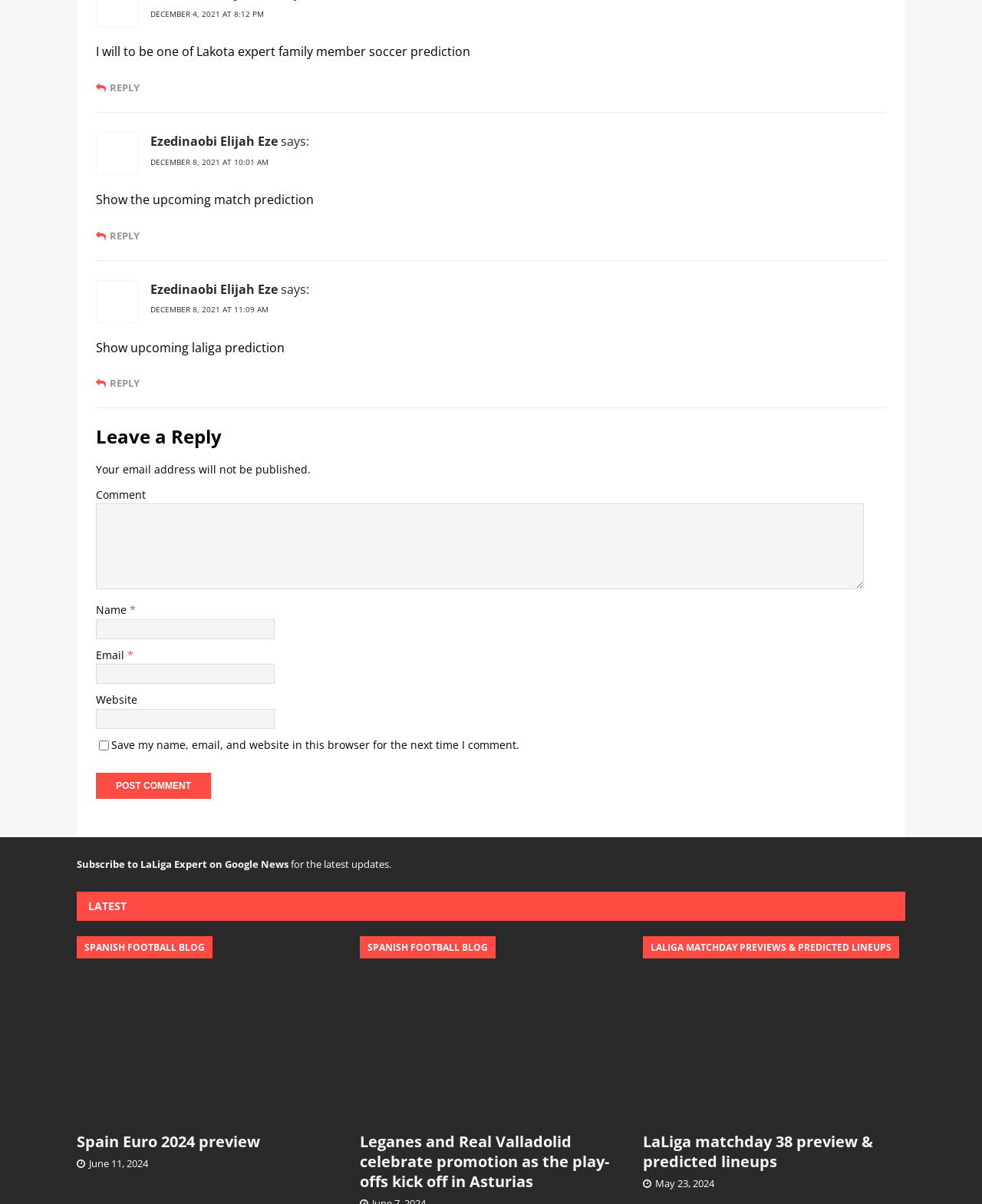Locate the bounding box coordinates of the element to click to perform the following action: 'Subscribe to LaLiga Expert on Google News'. The coordinates should be given as four float values between 0 and 1, in the form of [left, top, right, bottom].

[0.078, 0.712, 0.294, 0.723]